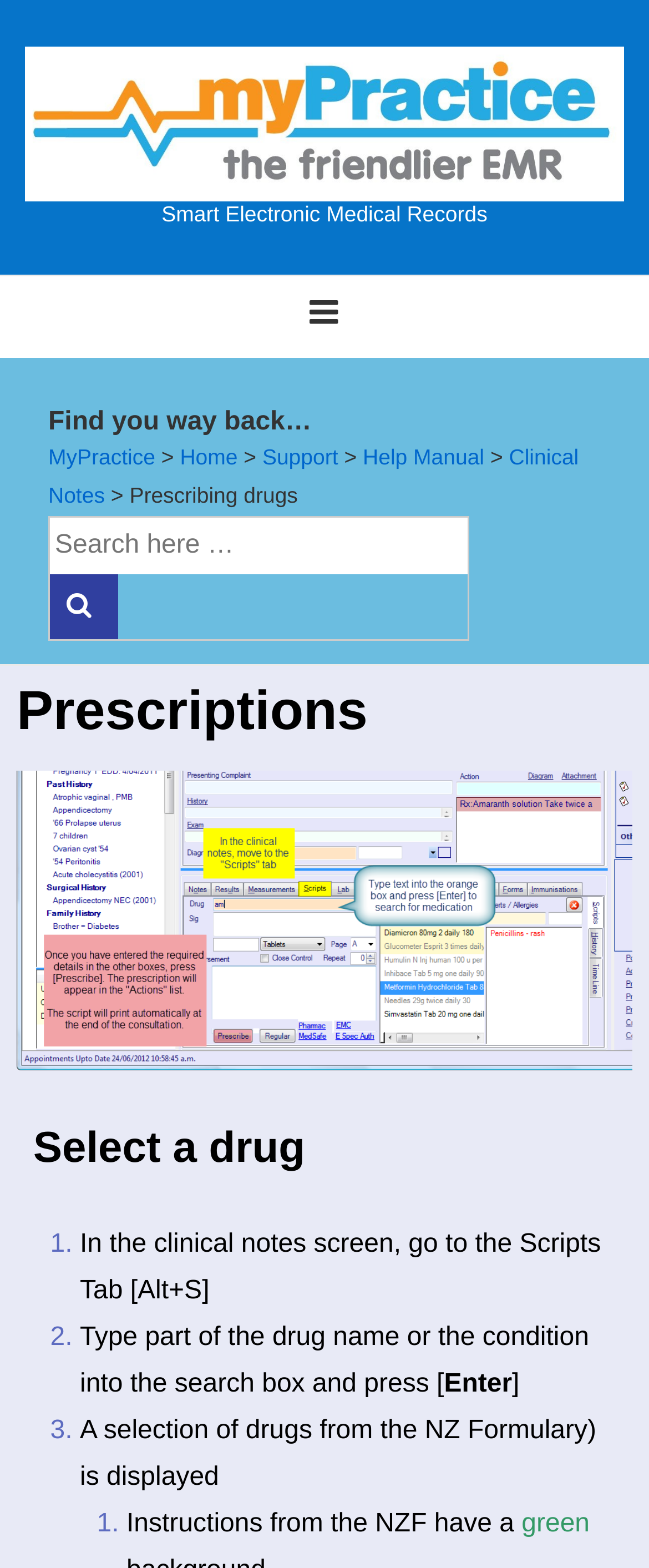Answer the question using only a single word or phrase: 
What is the color of the instructions from the NZF?

green